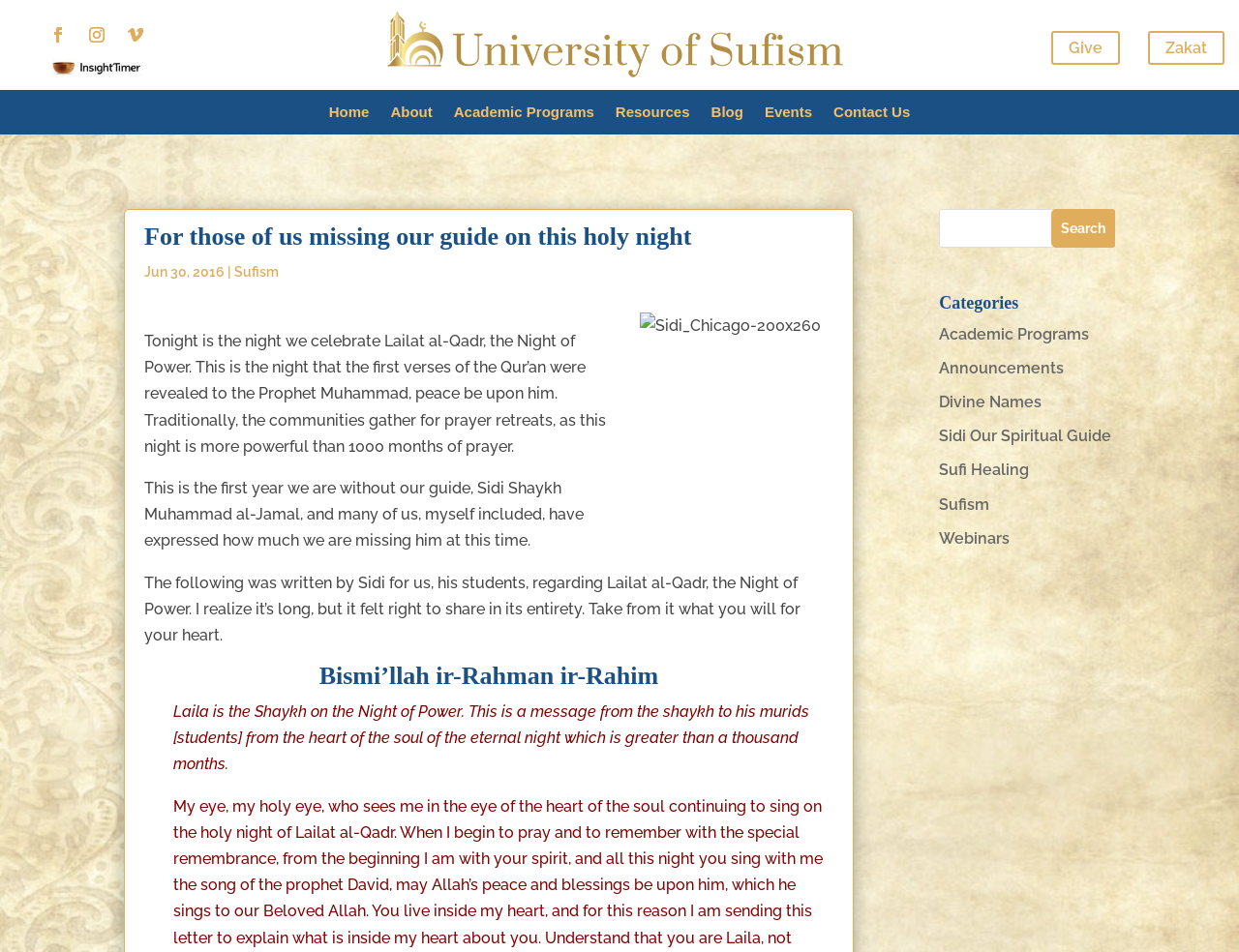Using the provided element description "Zakat", determine the bounding box coordinates of the UI element.

[0.926, 0.032, 0.988, 0.068]